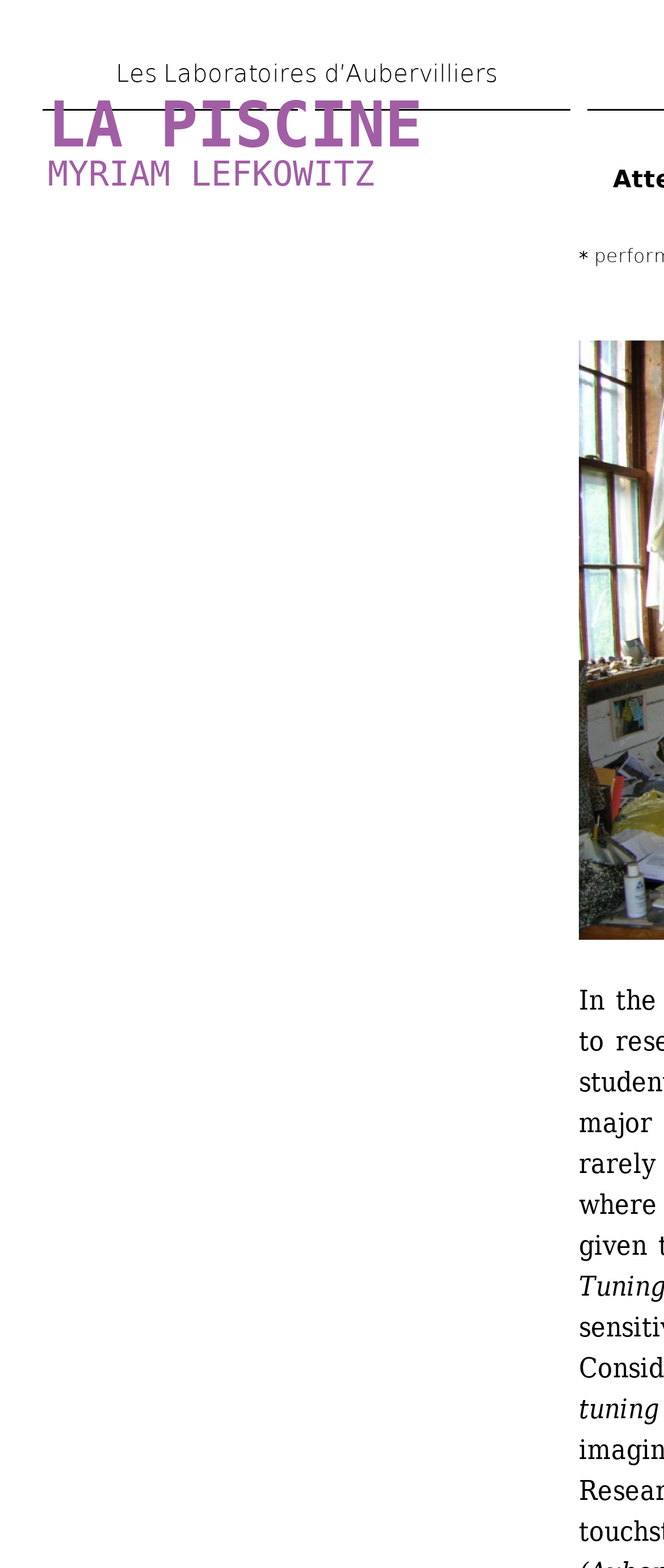Show the bounding box coordinates for the HTML element described as: "Les Laboratoires d’Aubervilliers".

[0.174, 0.038, 0.749, 0.055]